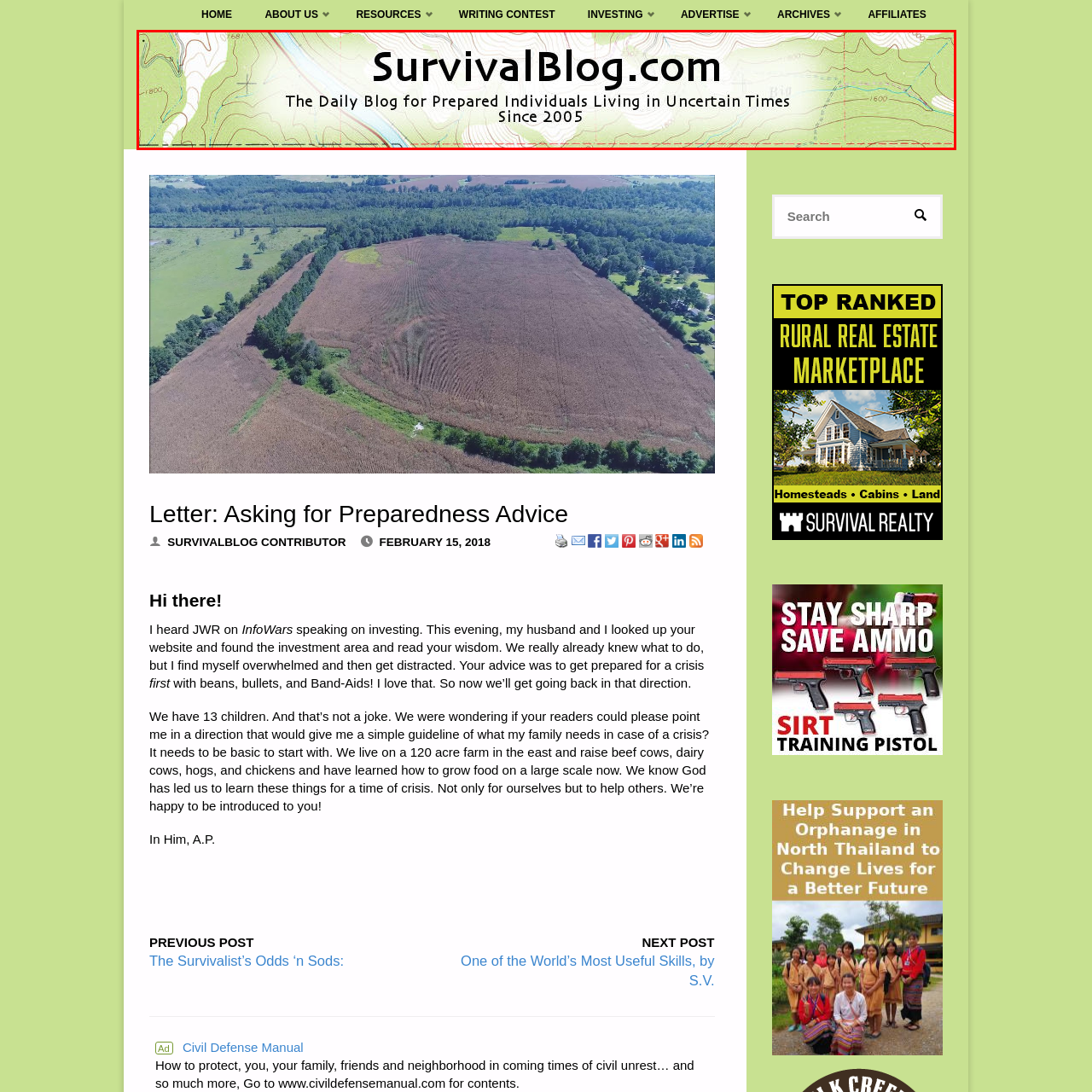What is the color of the font used for the website's name?
Focus on the red-bounded area of the image and reply with one word or a short phrase.

Black